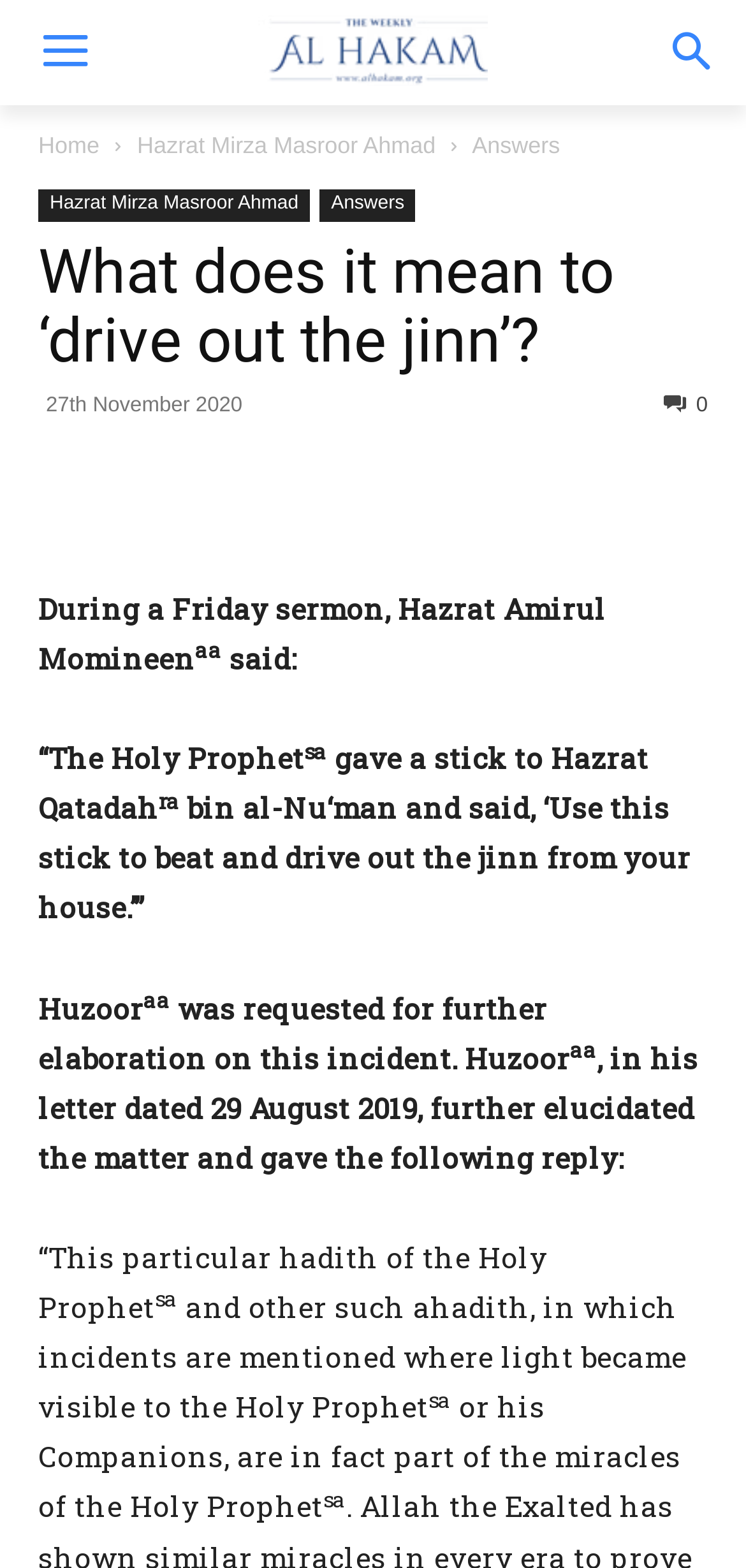Given the element description: "Twitter", predict the bounding box coordinates of the UI element it refers to, using four float numbers between 0 and 1, i.e., [left, top, right, bottom].

[0.331, 0.29, 0.433, 0.339]